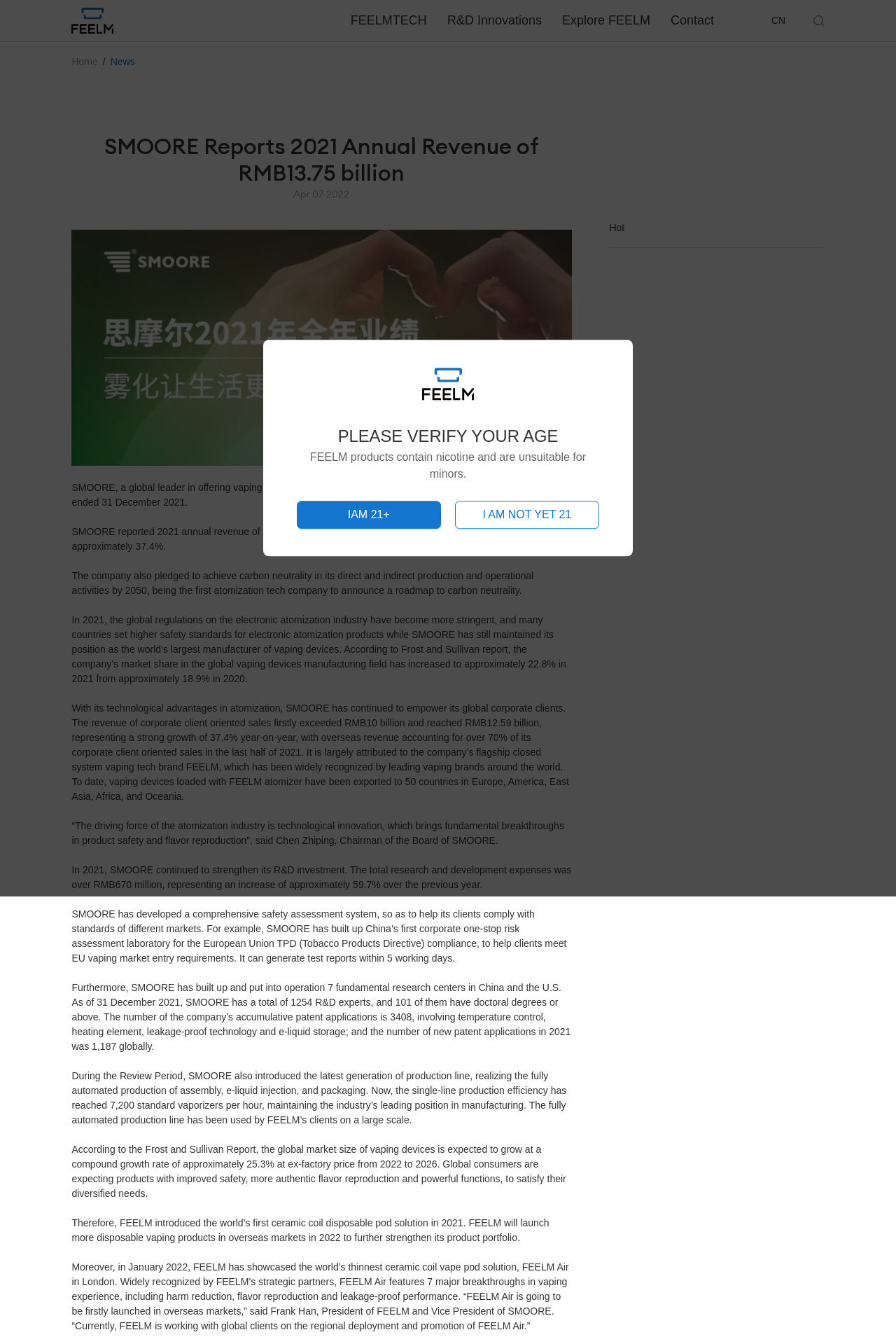Determine the bounding box coordinates for the area that needs to be clicked to fulfill this task: "Click the 'News' link". The coordinates must be given as four float numbers between 0 and 1, i.e., [left, top, right, bottom].

[0.123, 0.041, 0.151, 0.052]